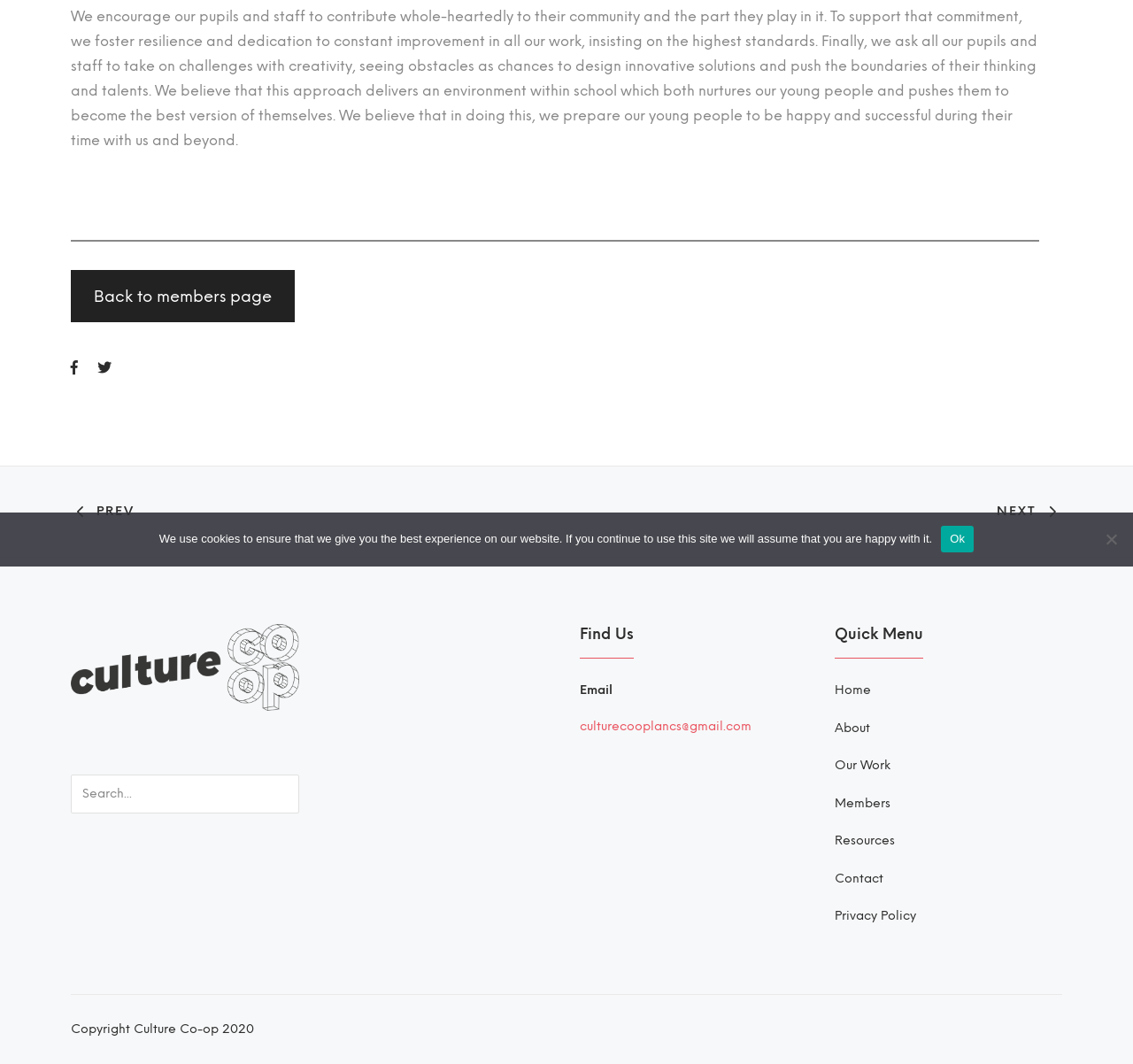Given the element description, predict the bounding box coordinates in the format (top-left x, top-left y, bottom-right x, bottom-right y), using floating point numbers between 0 and 1: Back to members page

[0.062, 0.254, 0.26, 0.303]